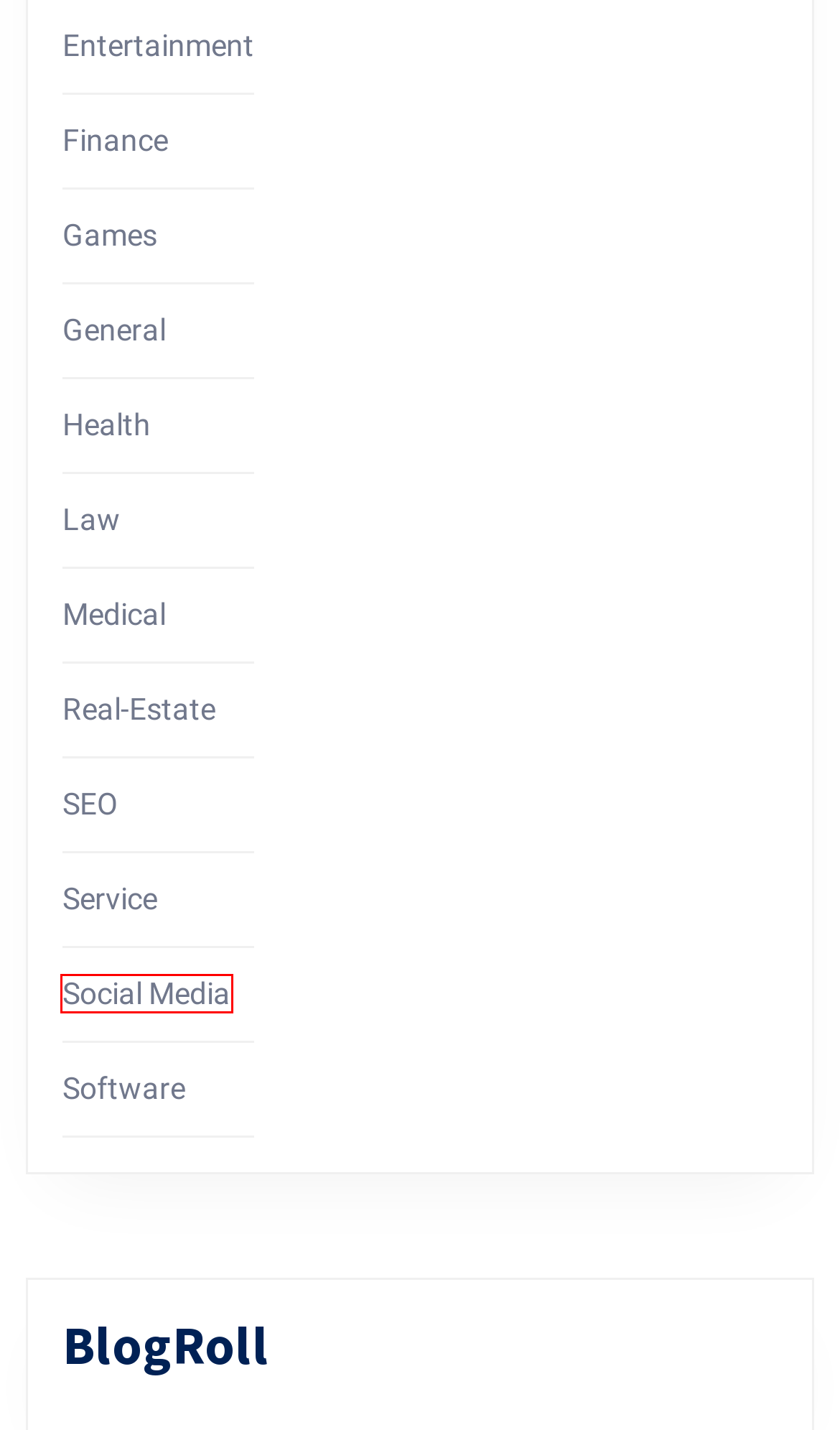Given a screenshot of a webpage with a red bounding box around an element, choose the most appropriate webpage description for the new page displayed after clicking the element within the bounding box. Here are the candidates:
A. Law – Unlovable
B. Entertainment – Unlovable
C. Finance – Unlovable
D. Software – Unlovable
E. Health – Unlovable
F. Service – Unlovable
G. SEO – Unlovable
H. Social Media – Unlovable

H